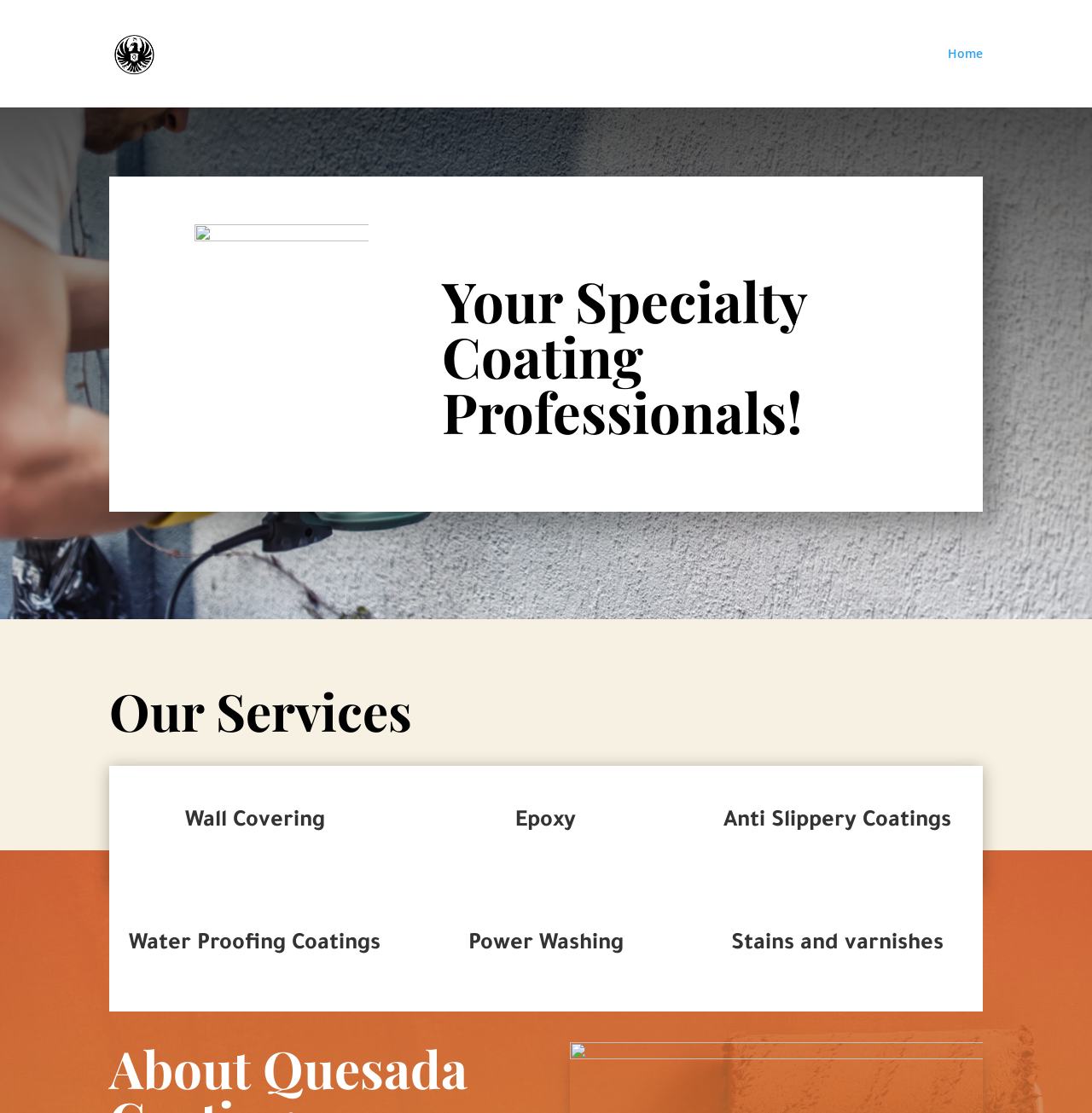How many services are listed?
Provide a detailed and extensive answer to the question.

The services are listed as headings on the webpage, and there are six of them: 'Wall Covering', 'Epoxy', 'Anti Slippery Coatings', 'Water Proofing Coatings', 'Power Washing', and 'Stains and varnishes'.